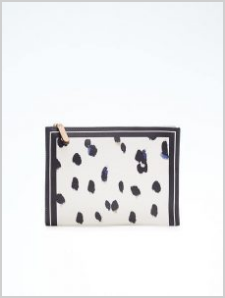What is the purpose of the pouch?
Look at the image and respond with a single word or a short phrase.

everyday use